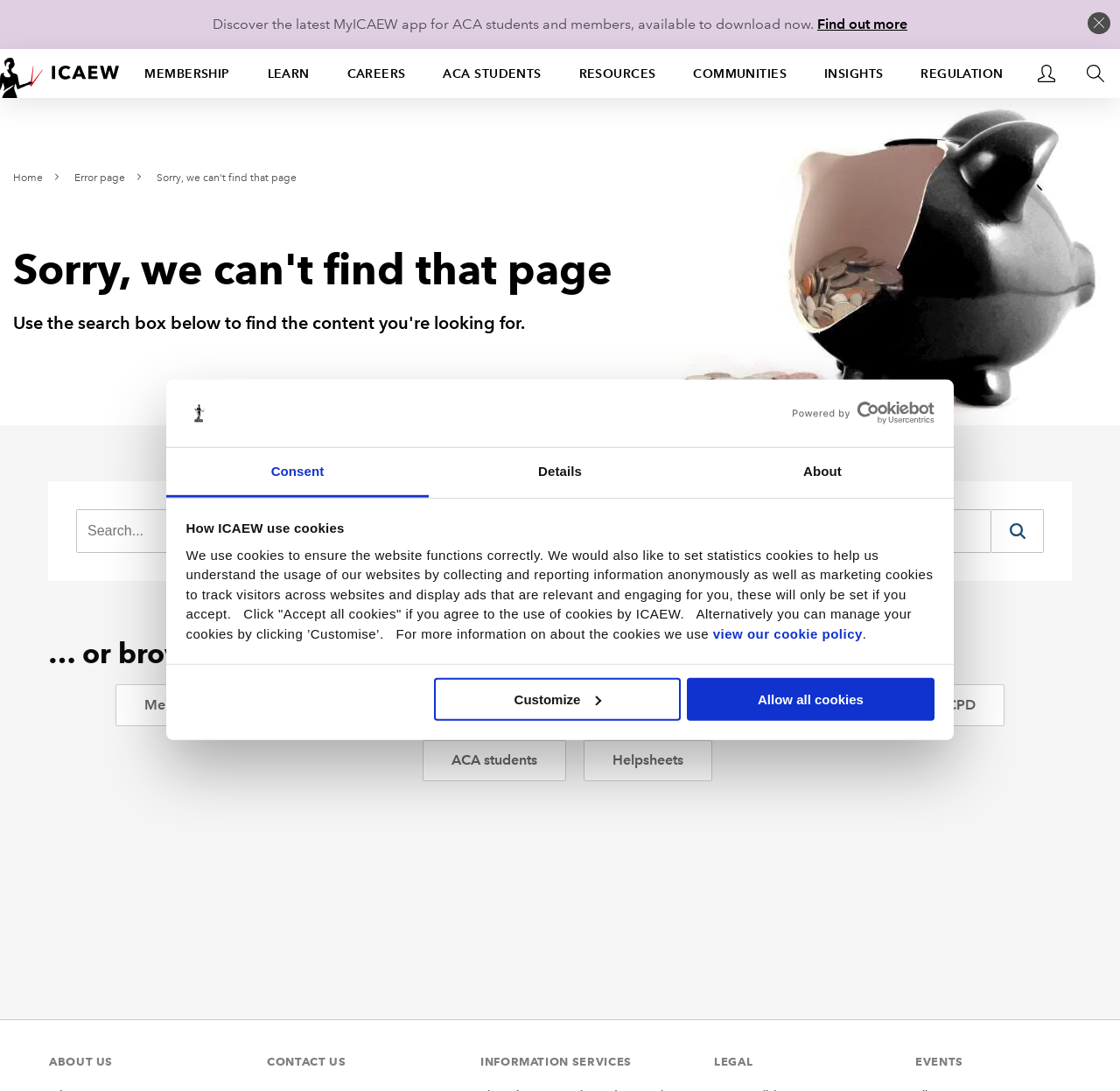Find the bounding box coordinates for the area you need to click to carry out the instruction: "Find out more about the MyICAEW app". The coordinates should be four float numbers between 0 and 1, indicated as [left, top, right, bottom].

[0.73, 0.014, 0.81, 0.03]